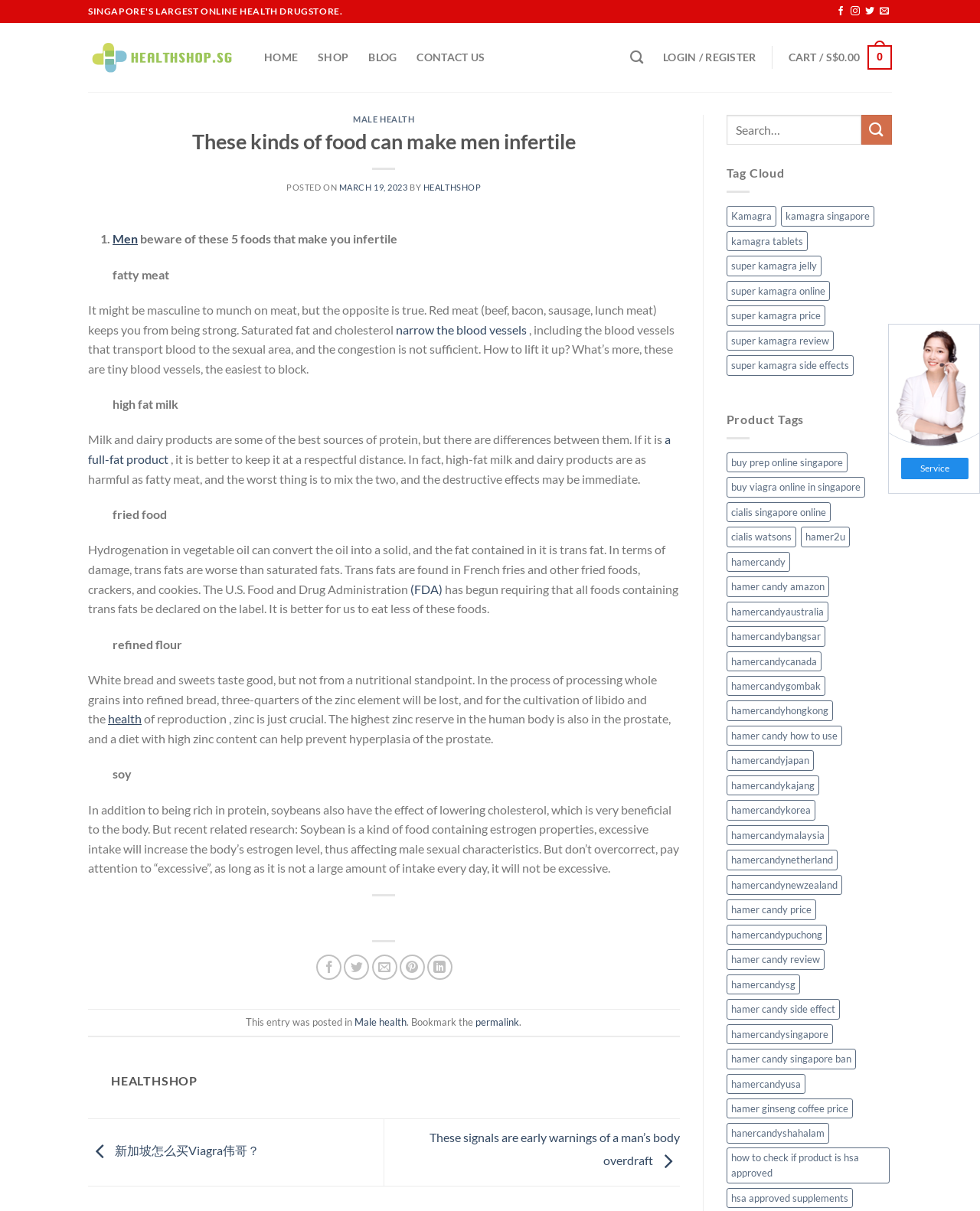Identify the bounding box for the given UI element using the description provided. Coordinates should be in the format (top-left x, top-left y, bottom-right x, bottom-right y) and must be between 0 and 1. Here is the description: healthshop

[0.432, 0.15, 0.491, 0.158]